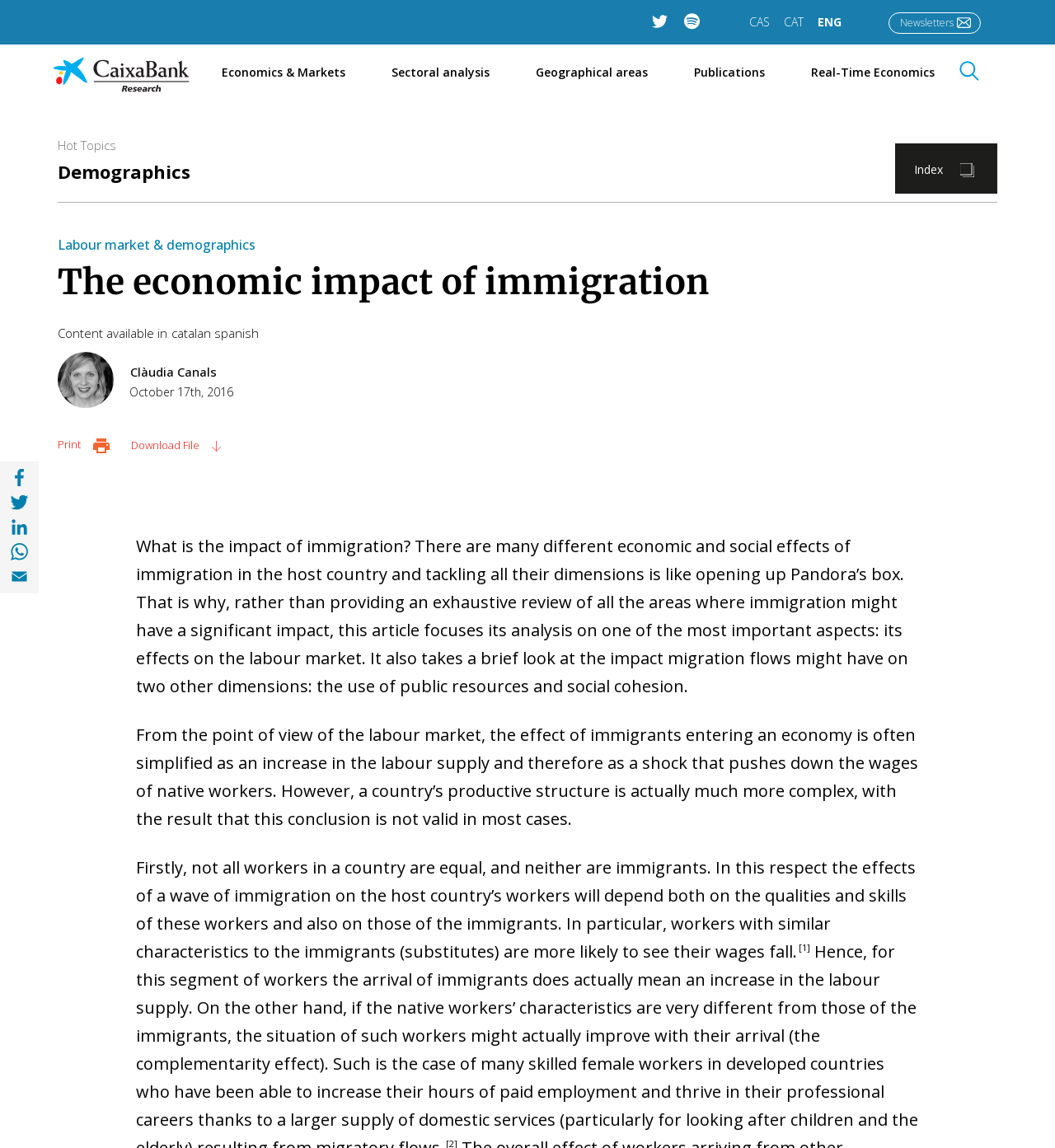What is the date of the article?
Using the information presented in the image, please offer a detailed response to the question.

The date is mentioned in the static text 'October 17th, 2016' which is located below the author's name and image.